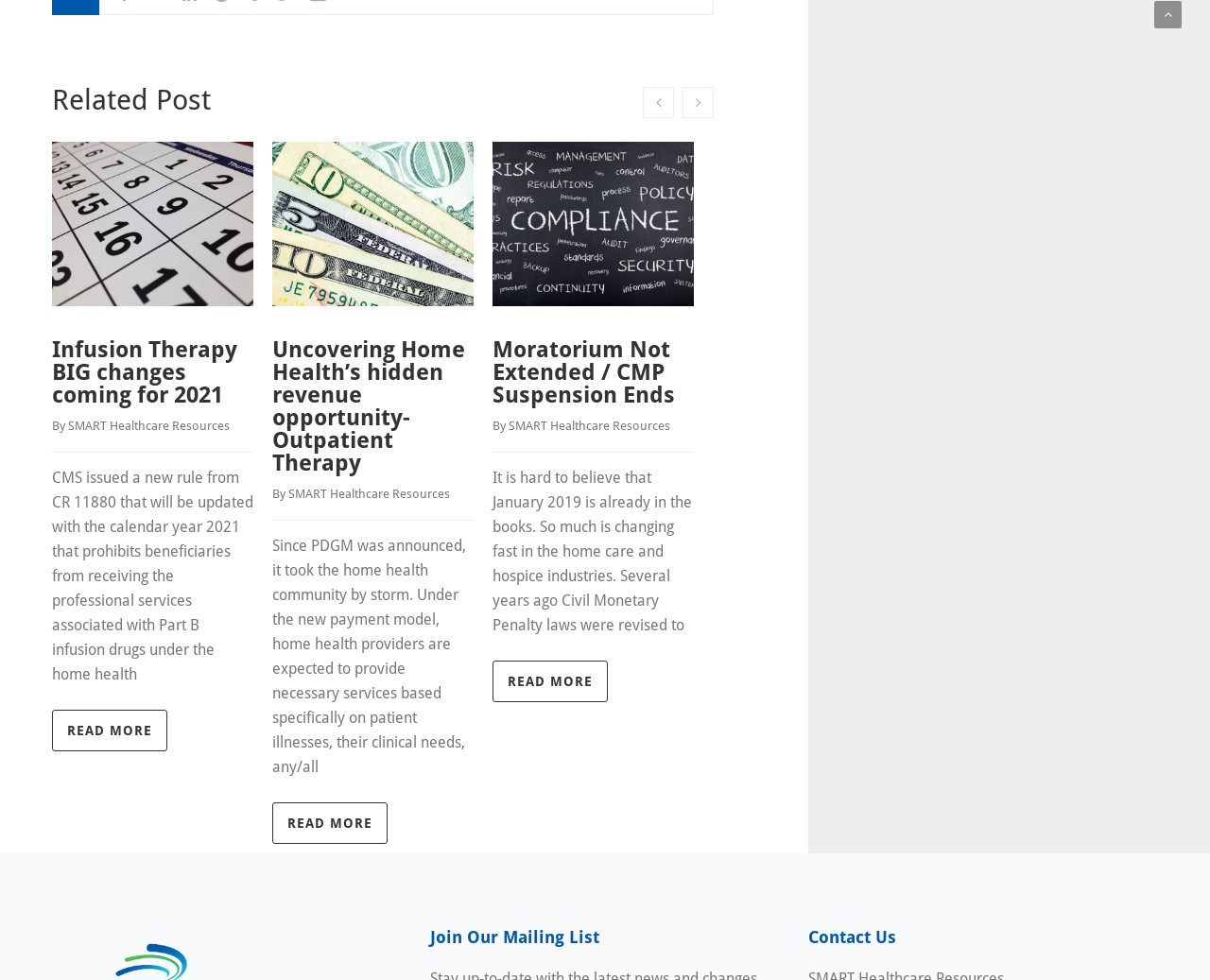What is the author of the first article?
Provide a detailed answer to the question using information from the image.

I looked at the first article, 'Infusion Therapy BIG changes coming for 2021', and found the text 'By SMART Healthcare Resources' below the title, which suggests that SMART Healthcare Resources is the author of the article.